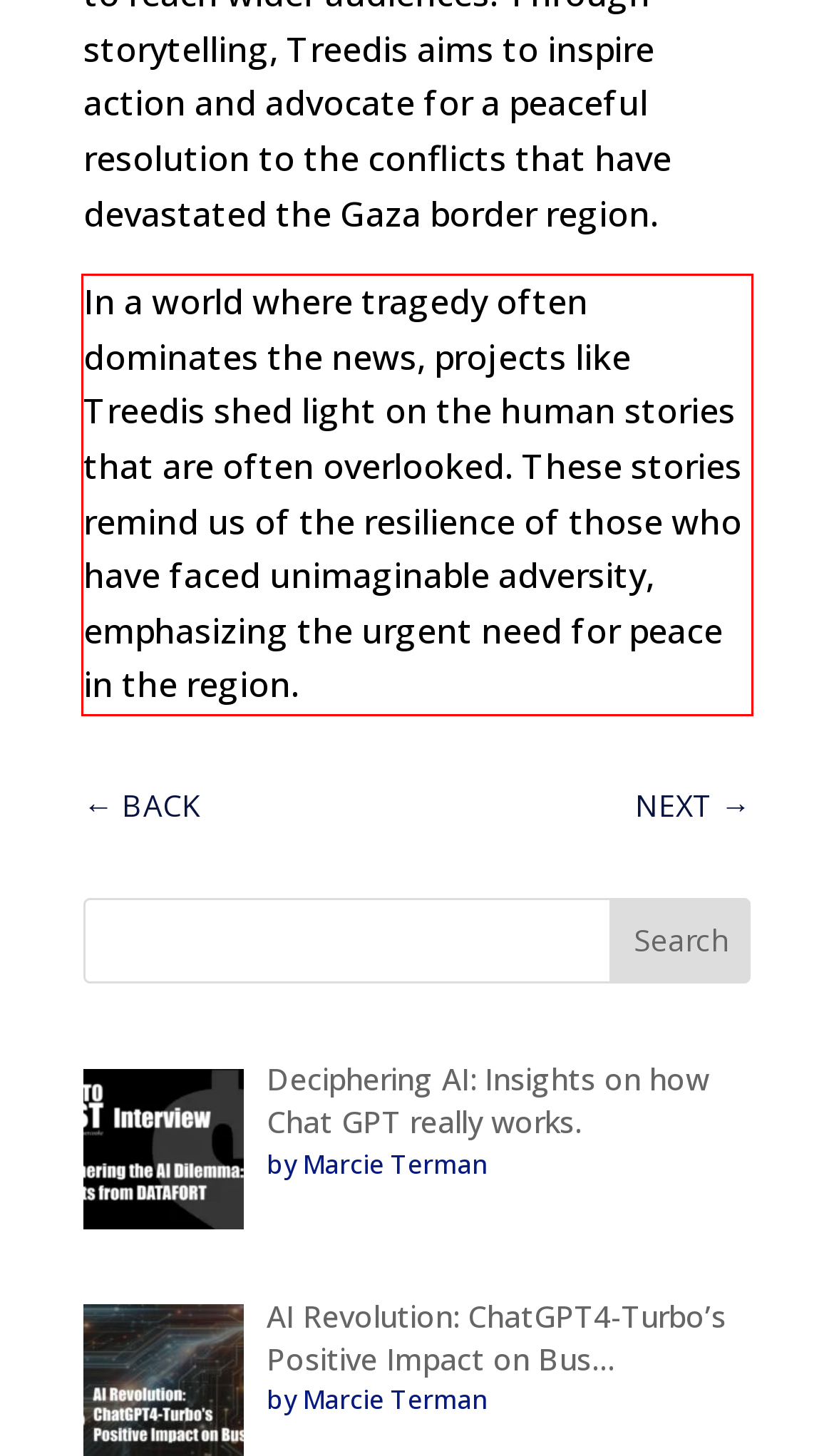Using the provided screenshot of a webpage, recognize the text inside the red rectangle bounding box by performing OCR.

In a world where tragedy often dominates the news, projects like Treedis shed light on the human stories that are often overlooked. These stories remind us of the resilience of those who have faced unimaginable adversity, emphasizing the urgent need for peace in the region.